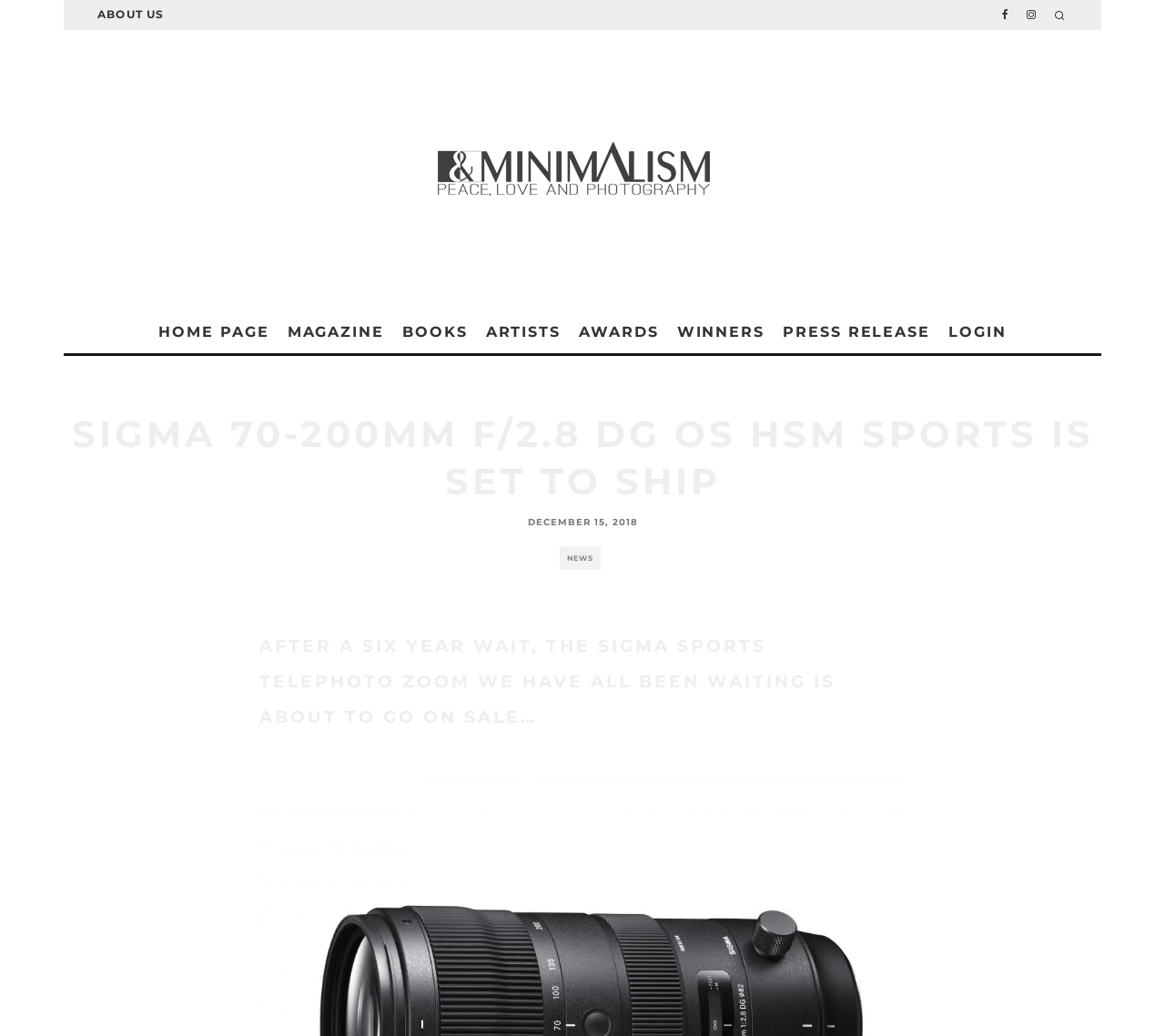How many navigation links are on the top?
Please provide a detailed and thorough answer to the question.

I counted the number of links on the top of the webpage, which are 'ABOUT US', '', '', '', 'BNW Minimalism magazine', and ''. There are 6 links in total.